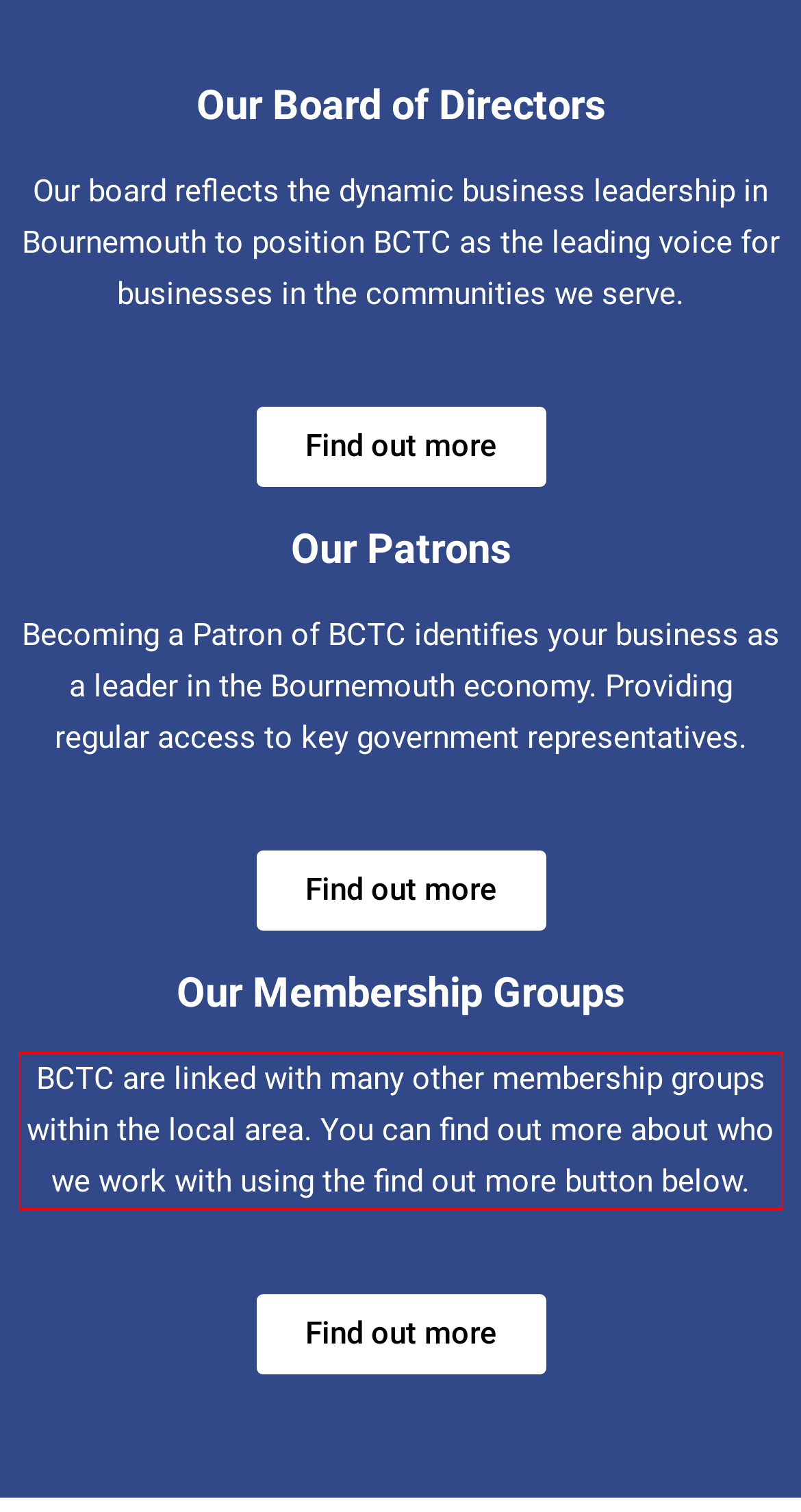Given a screenshot of a webpage with a red bounding box, please identify and retrieve the text inside the red rectangle.

BCTC are linked with many other membership groups within the local area. You can find out more about who we work with using the find out more button below.